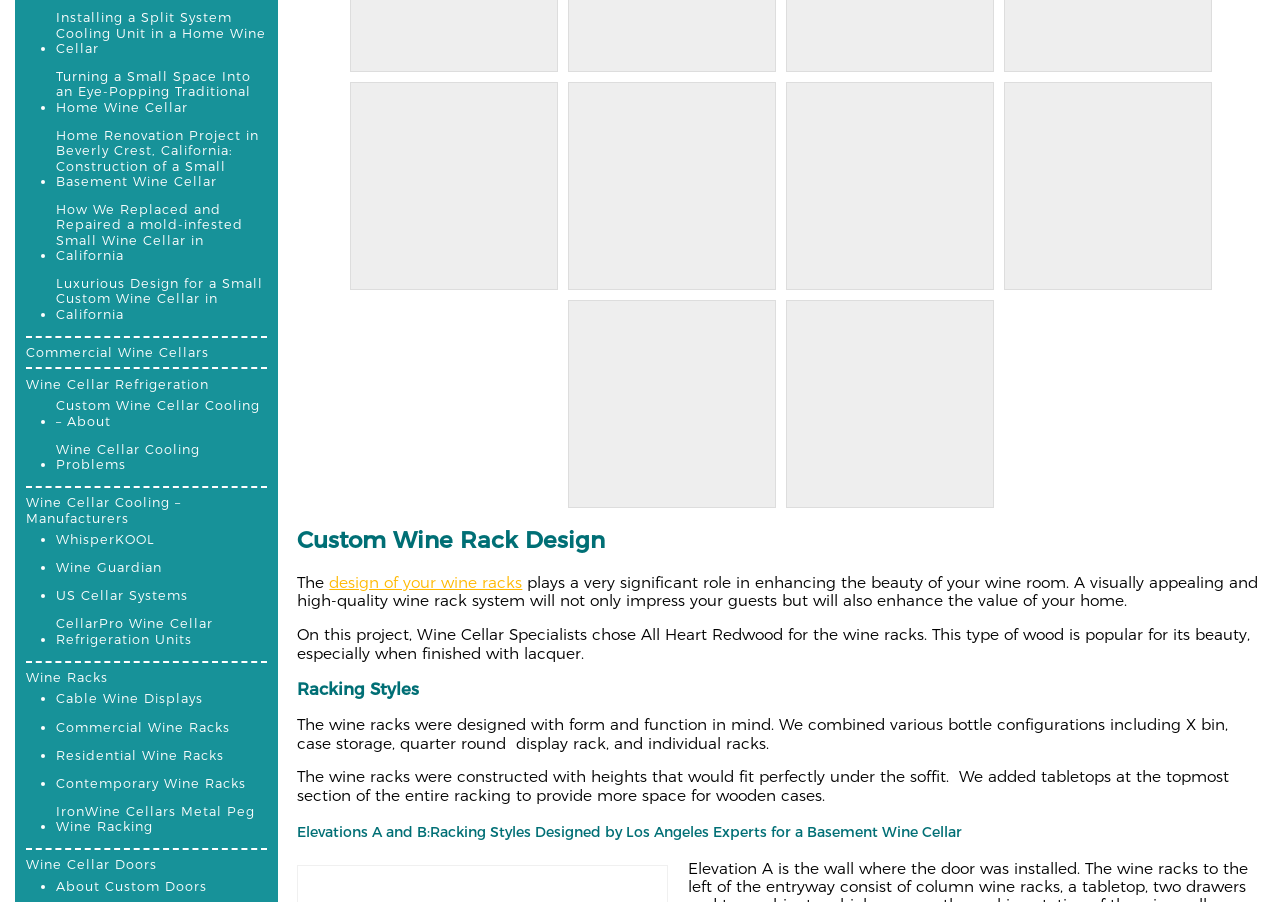Please answer the following query using a single word or phrase: 
Is there a heading about wine cellar doors on this webpage?

Yes